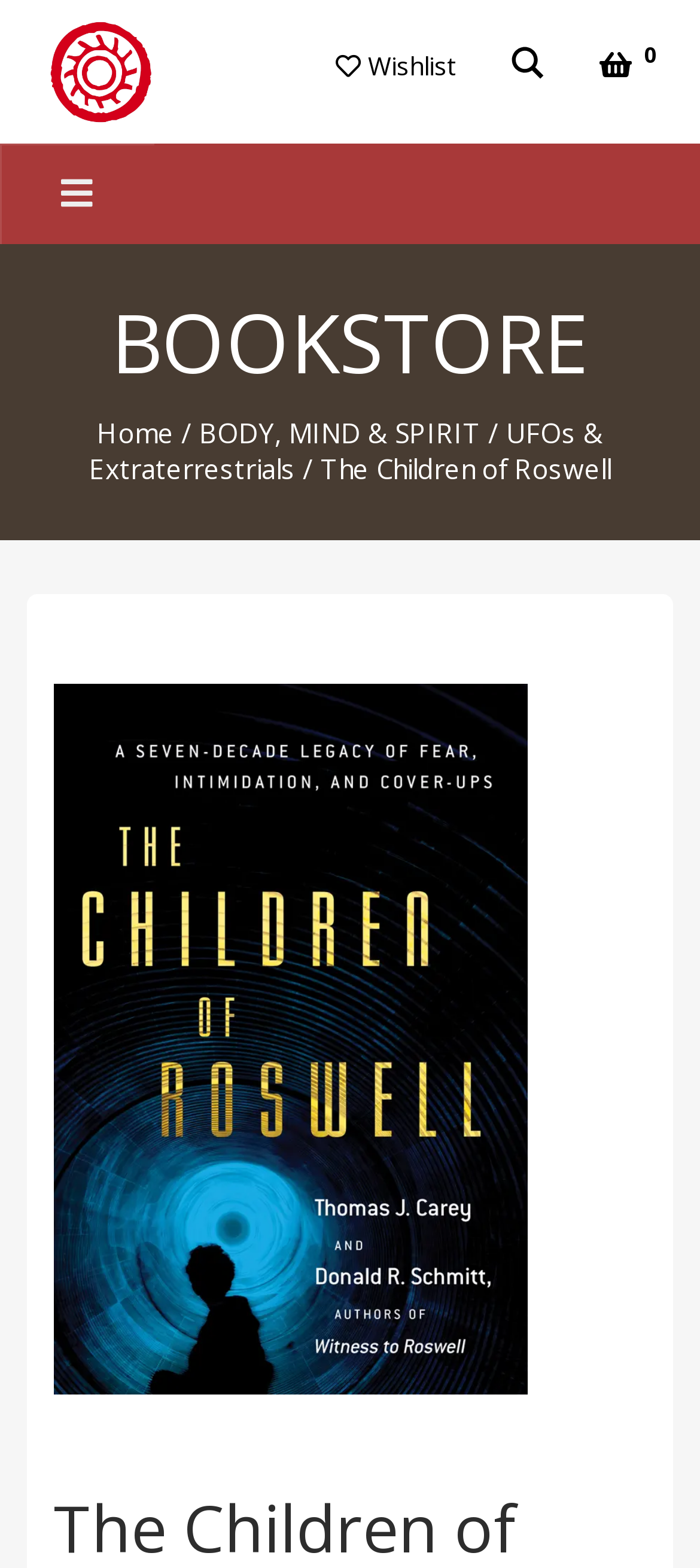Determine and generate the text content of the webpage's headline.

The Children of Roswell